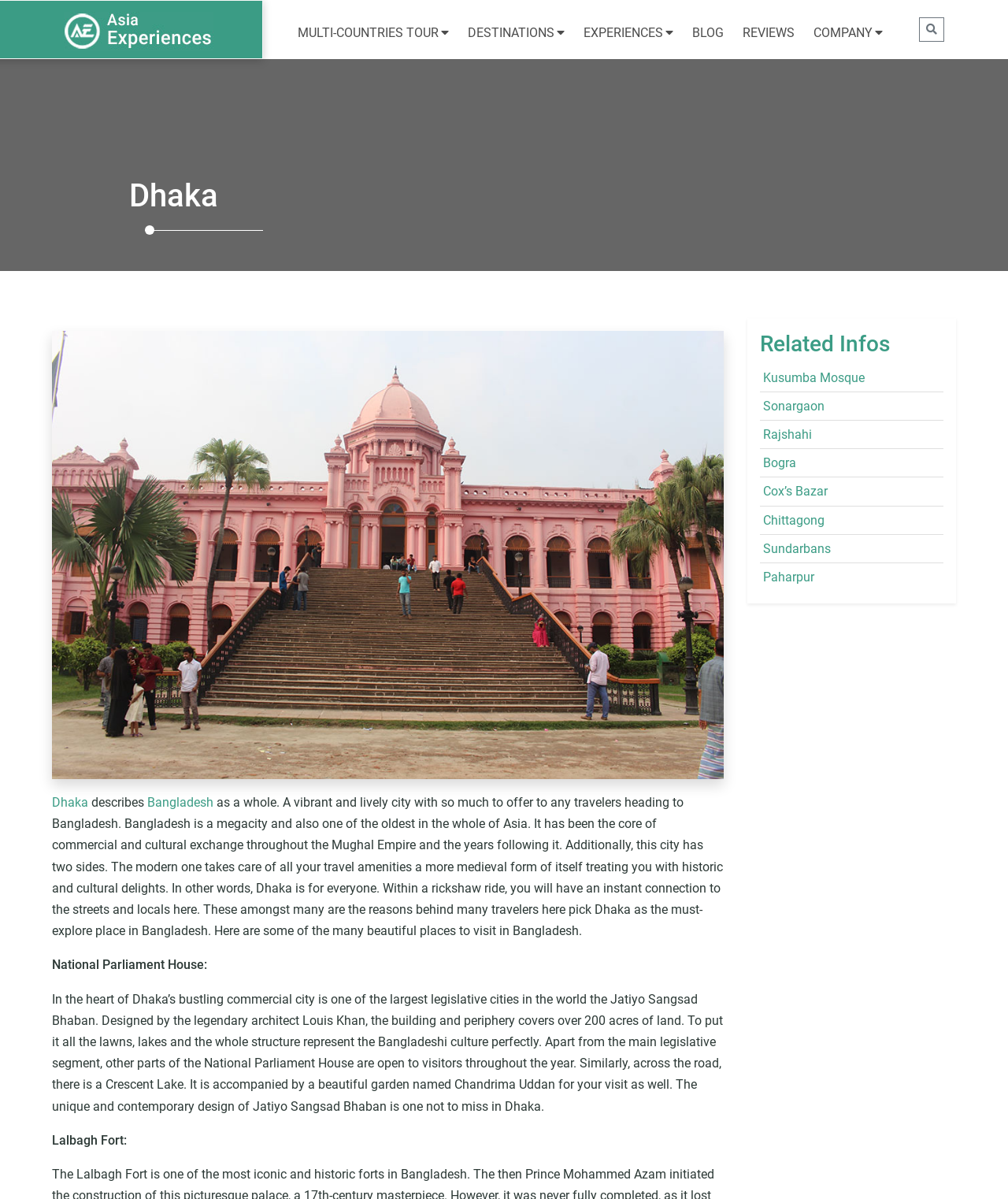Identify the bounding box coordinates of the element to click to follow this instruction: 'Learn about Lisa's role in the lab'. Ensure the coordinates are four float values between 0 and 1, provided as [left, top, right, bottom].

None